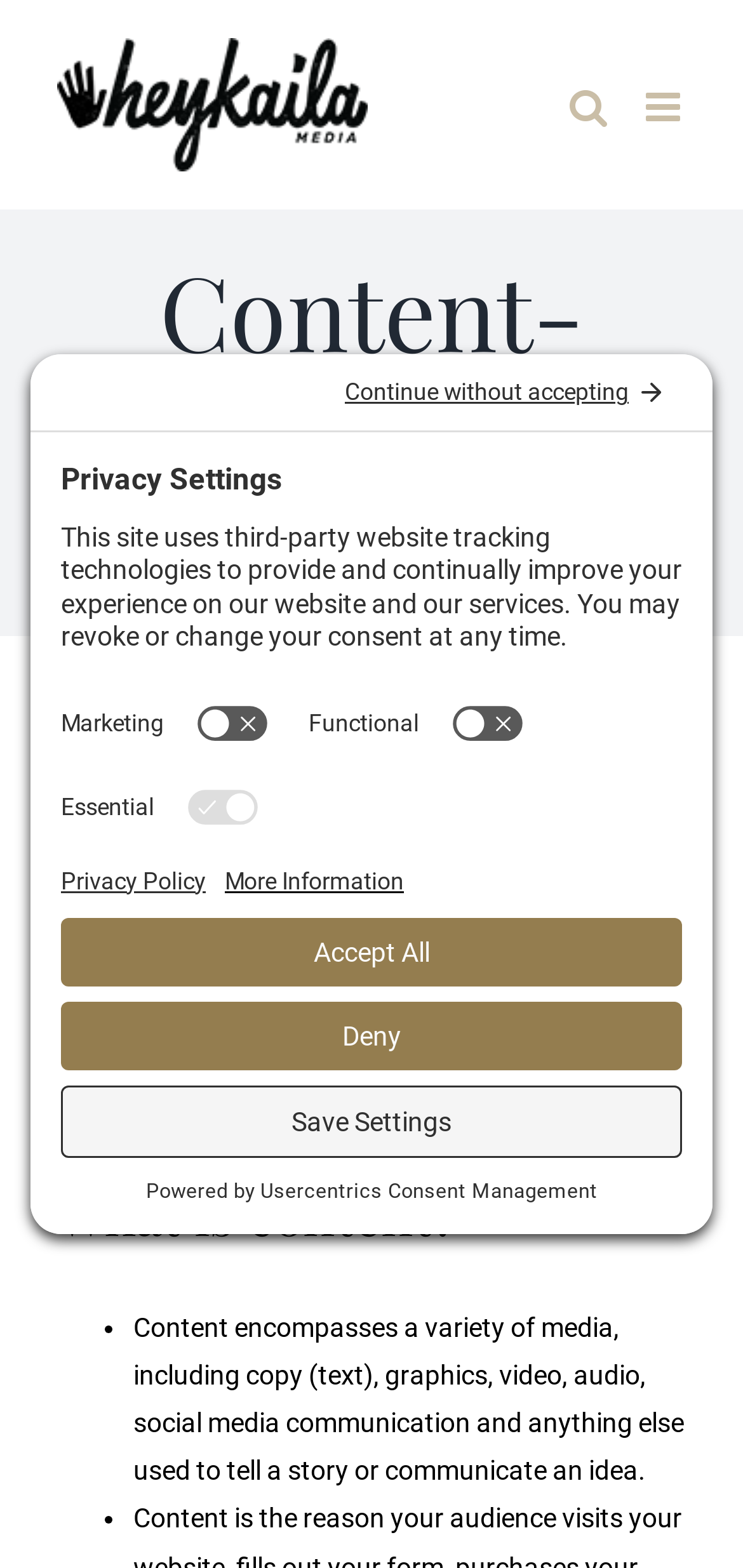Determine the bounding box coordinates of the region to click in order to accomplish the following instruction: "Go to top". Provide the coordinates as four float numbers between 0 and 1, specifically [left, top, right, bottom].

[0.695, 0.717, 0.808, 0.77]